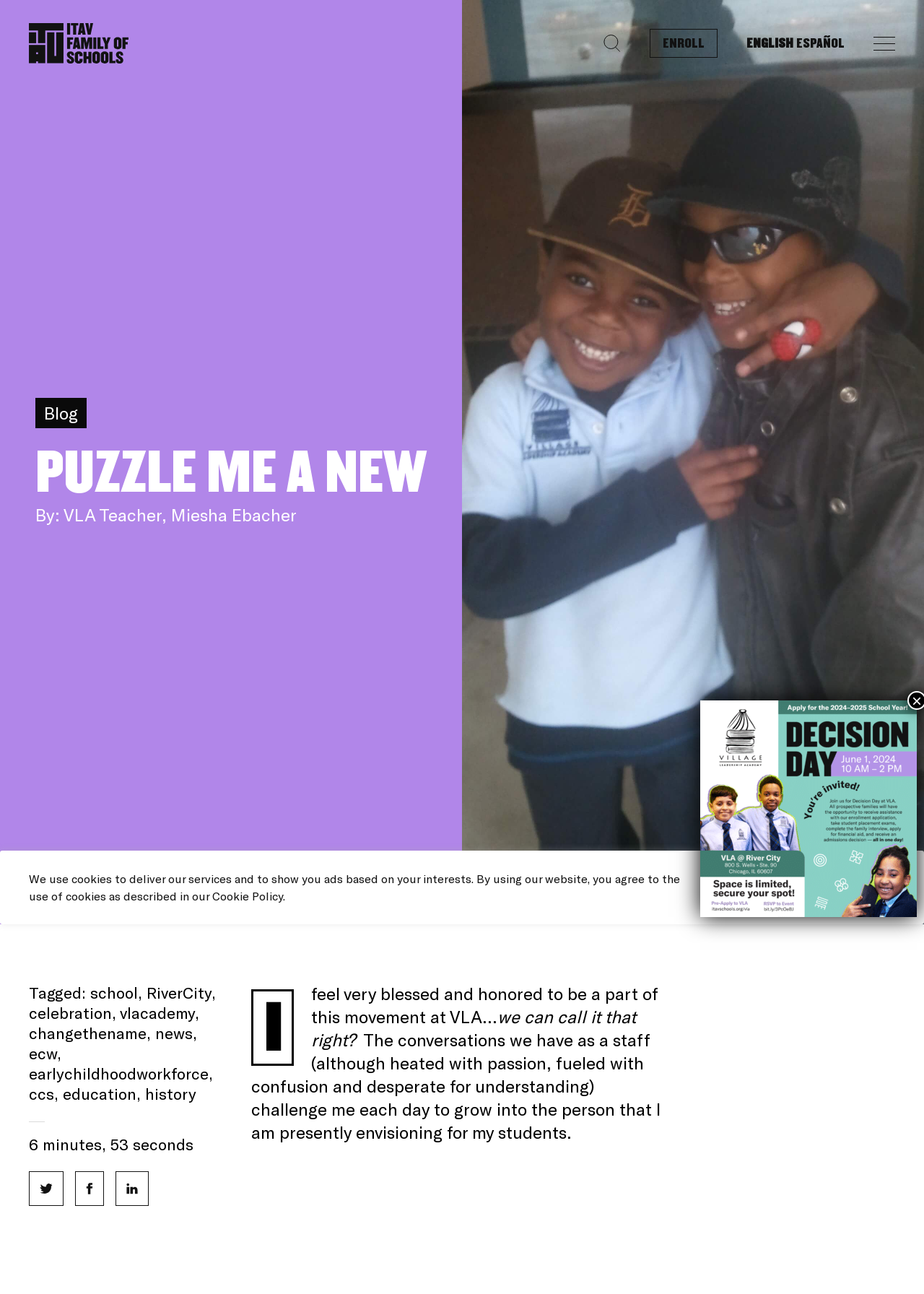Using the given description, provide the bounding box coordinates formatted as (top-left x, top-left y, bottom-right x, bottom-right y), with all values being floating point numbers between 0 and 1. Description: Enroll

[0.703, 0.022, 0.777, 0.045]